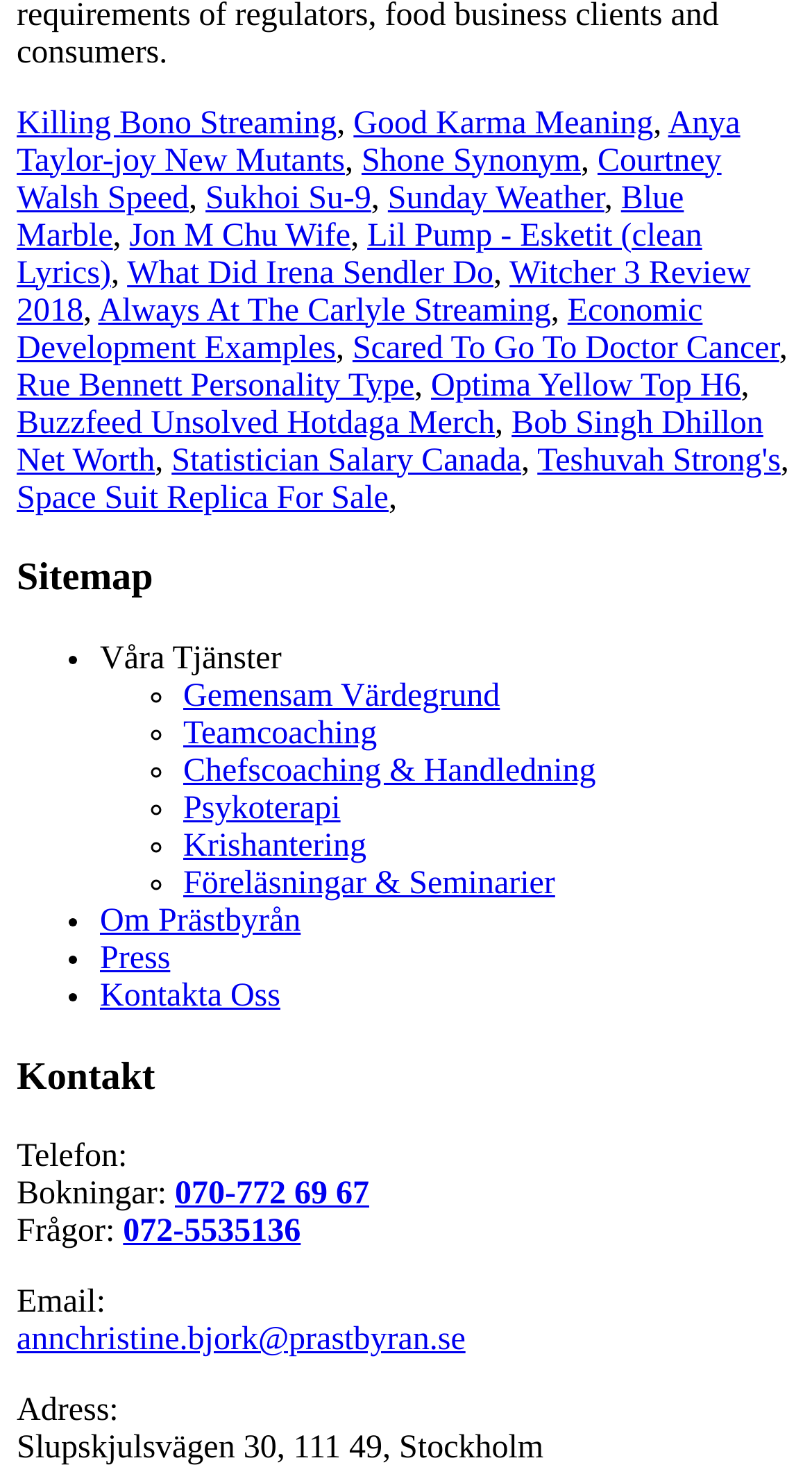Specify the bounding box coordinates of the area to click in order to execute this command: 'Click on 'Om Prästbyrån''. The coordinates should consist of four float numbers ranging from 0 to 1, and should be formatted as [left, top, right, bottom].

[0.123, 0.617, 0.37, 0.641]